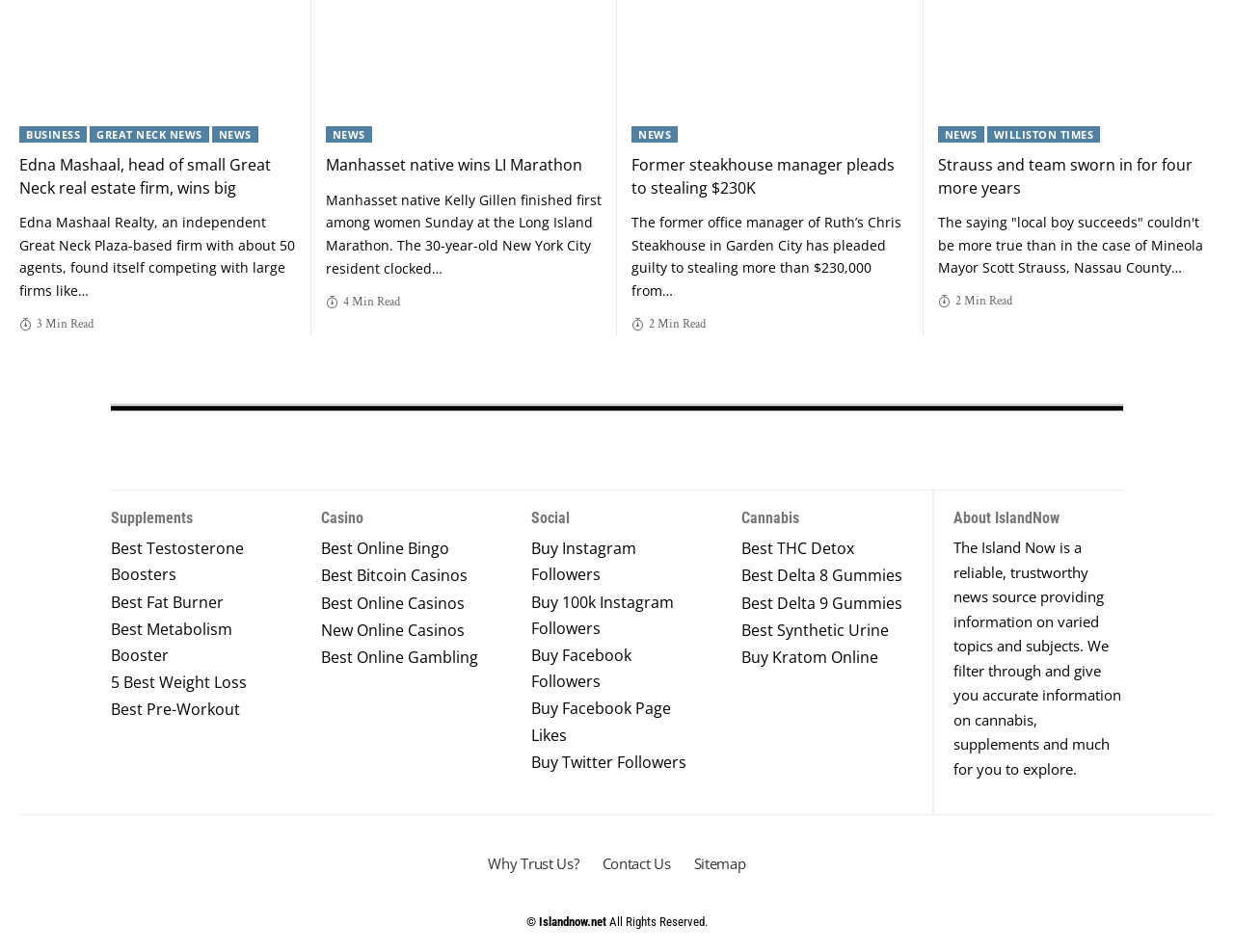How many news articles are featured on the front page?
Please give a detailed and elaborate answer to the question.

By counting the number of headings with links, I can see that there are five news articles featured on the front page, each with a title and a brief summary.